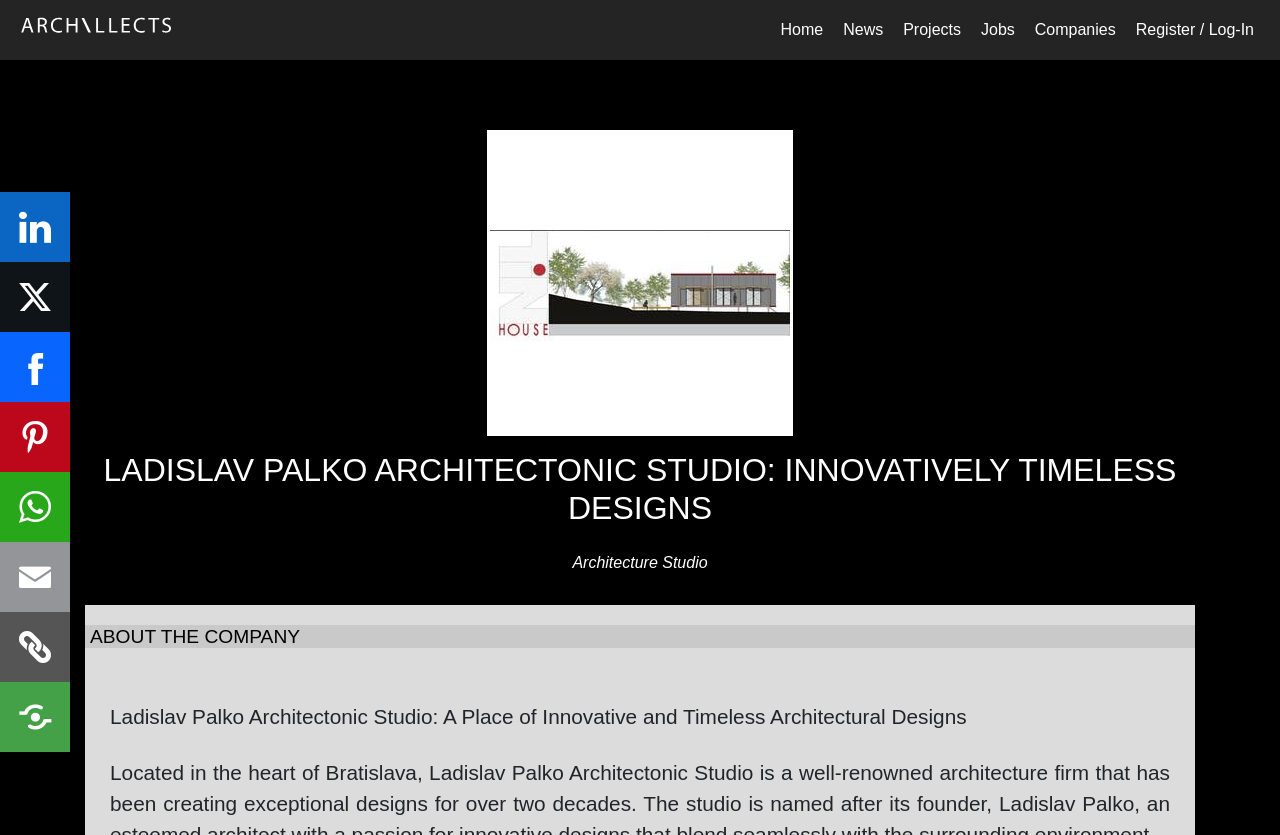Determine the heading of the webpage and extract its text content.

LADISLAV PALKO ARCHITECTONIC STUDIO: INNOVATIVELY TIMELESS DESIGNS